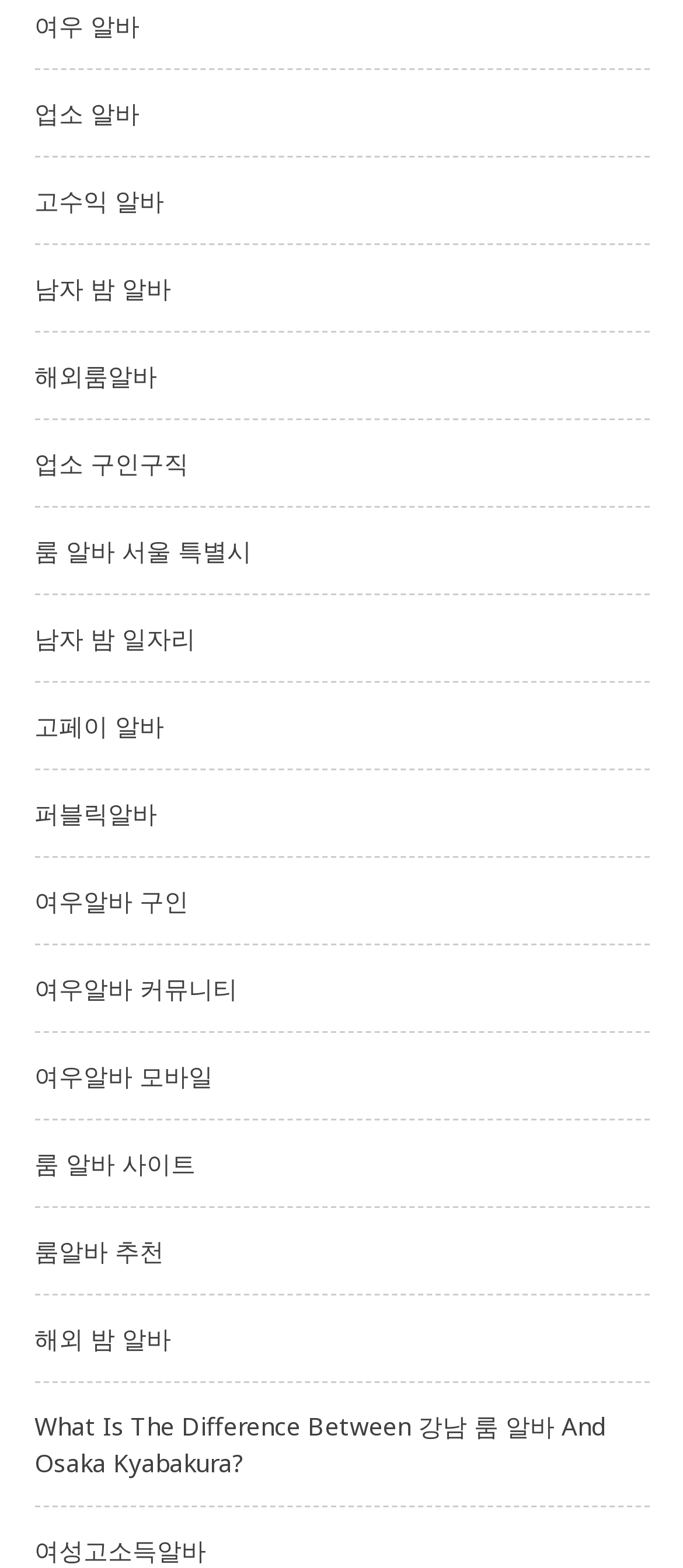Determine the bounding box coordinates of the region I should click to achieve the following instruction: "Read about the Who and SRC - 1967". Ensure the bounding box coordinates are four float numbers between 0 and 1, i.e., [left, top, right, bottom].

None